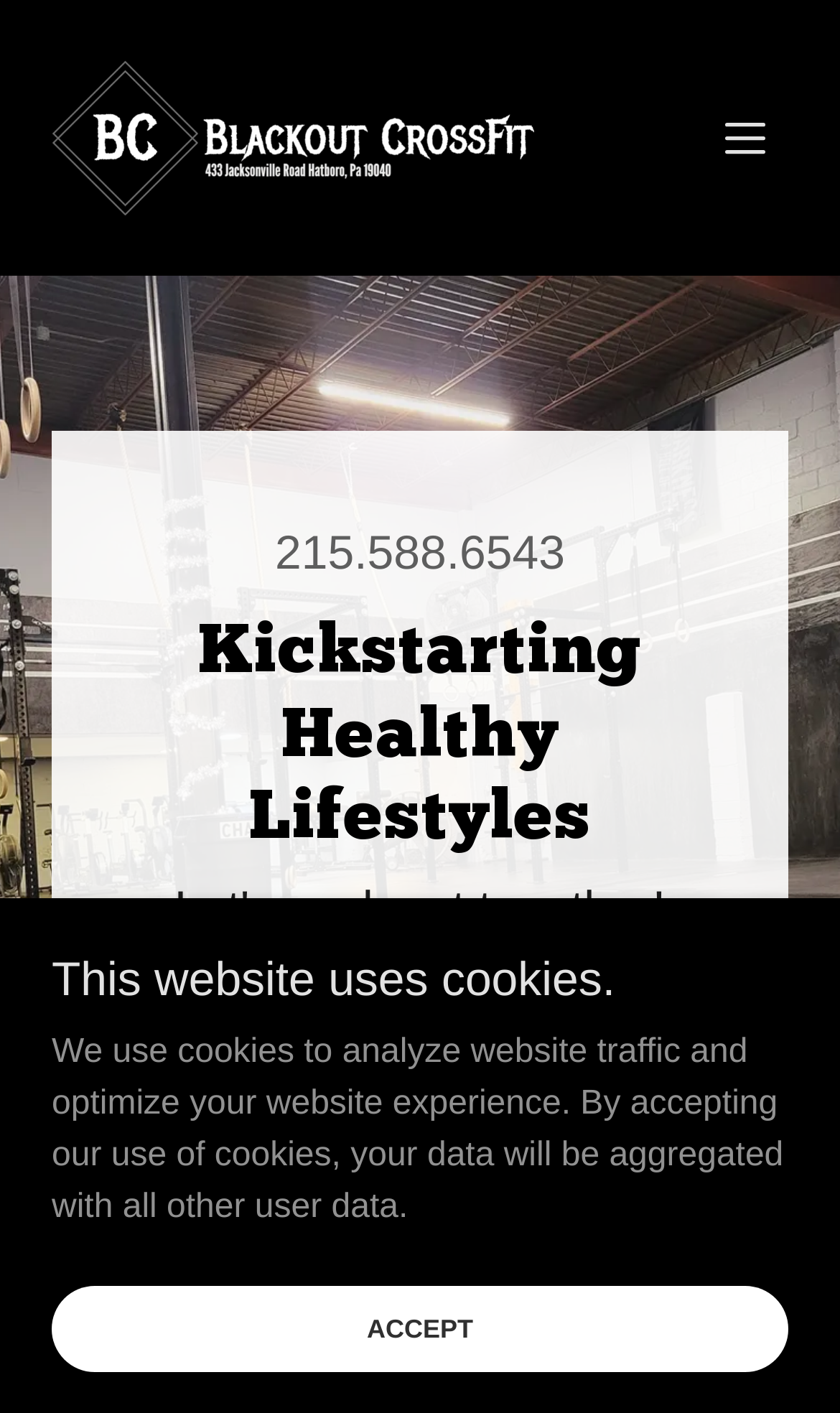What is the phone number of the gym?
Offer a detailed and full explanation in response to the question.

The phone number of the gym can be found in the middle section of the webpage, where it says '215.588.6543' in a link format.